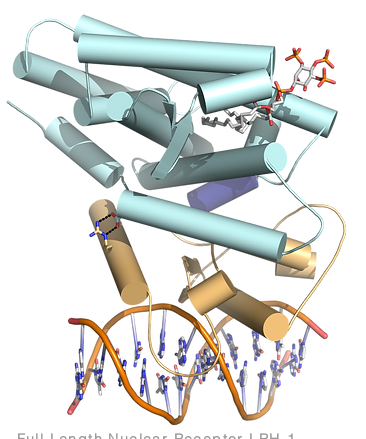Analyze the image and describe all the key elements you observe.

The image depicts the full-length structure of the nuclear receptor LRH-1, a critical protein involved in various cellular processes, including hormone signaling and gene regulation. The illustration showcases an intricate assembly of helical and looped structures that form the receptor protein, with specific emphasis on elements binding to DNA and interacting with signaling molecules. The colorful representation highlights the protein's complex architecture, where distinct domains are colored differently to differentiate structural components. The backdrop features strands of DNA, illustrating the receptor's role in gene transcription regulation. This visual serves as a valuable reference for understanding the molecular mechanisms underpinning nuclear receptor function.